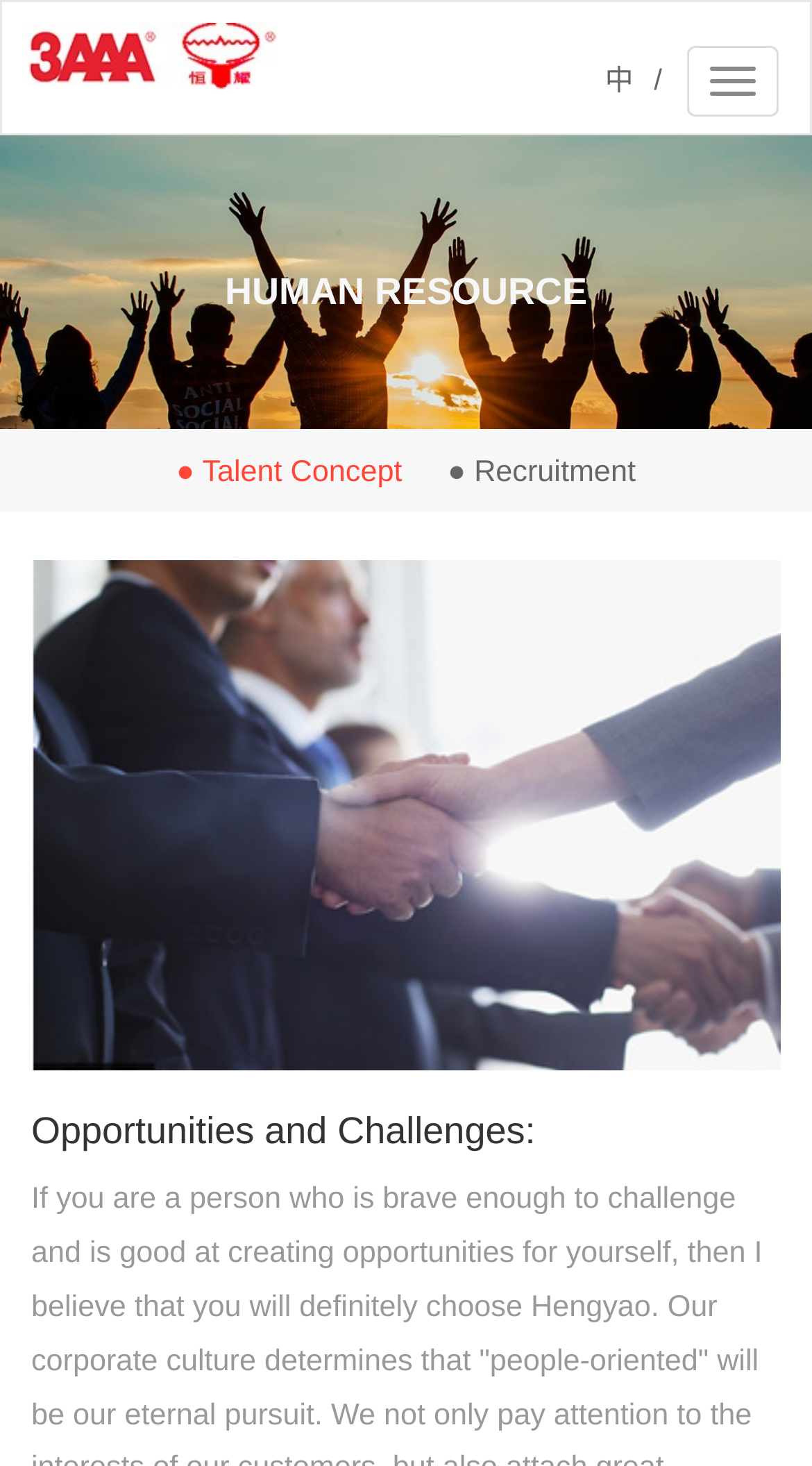How many links are under 'HUMAN RESOURCE'?
Based on the image, answer the question with as much detail as possible.

I counted the number of link elements under the 'HUMAN RESOURCE' heading, which are '● Talent Concept' and '● Recruitment', so there are 2 links.